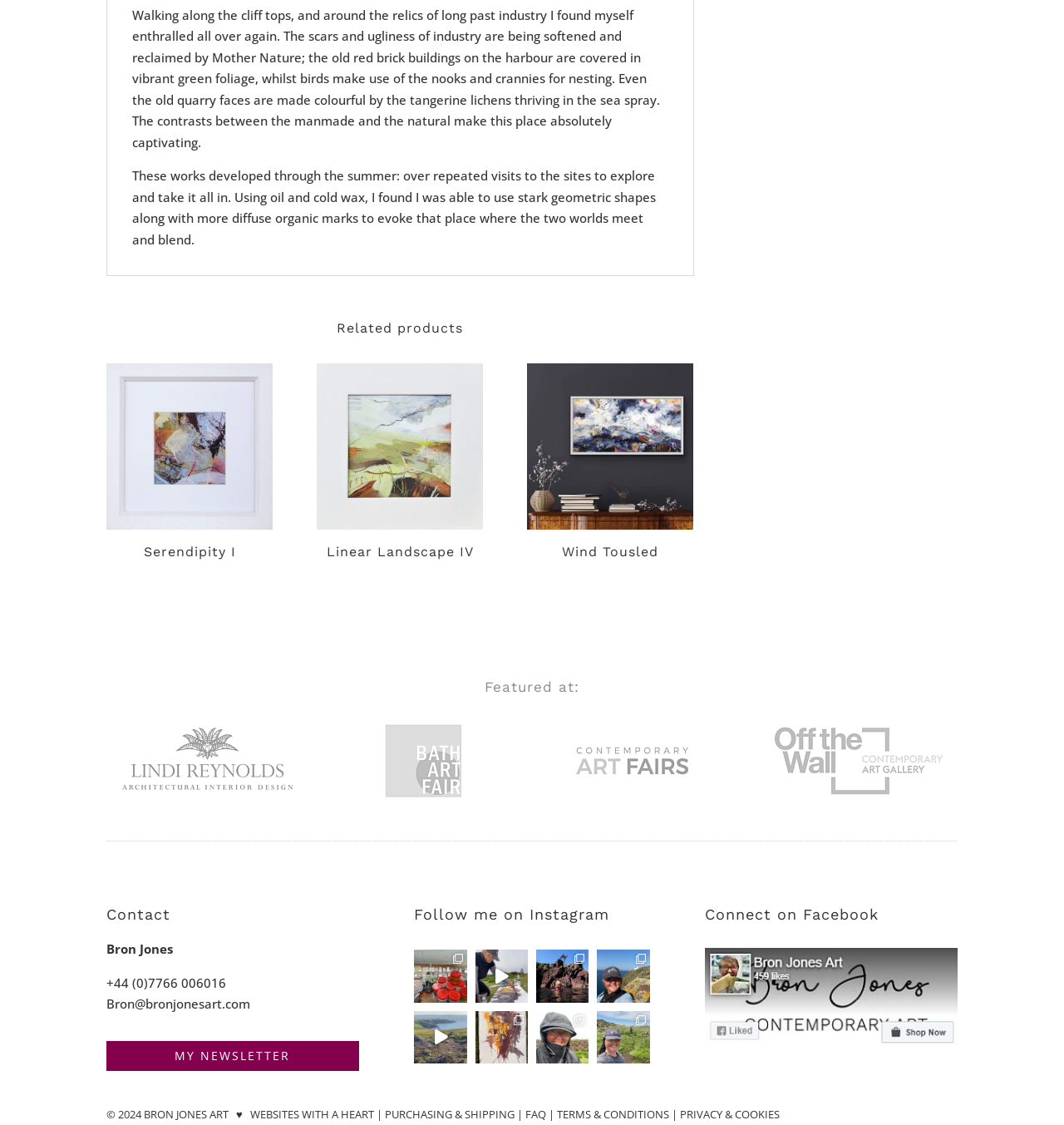Pinpoint the bounding box coordinates of the element that must be clicked to accomplish the following instruction: "Subscribe to MY NEWSLETTER". The coordinates should be in the format of four float numbers between 0 and 1, i.e., [left, top, right, bottom].

[0.1, 0.925, 0.337, 0.952]